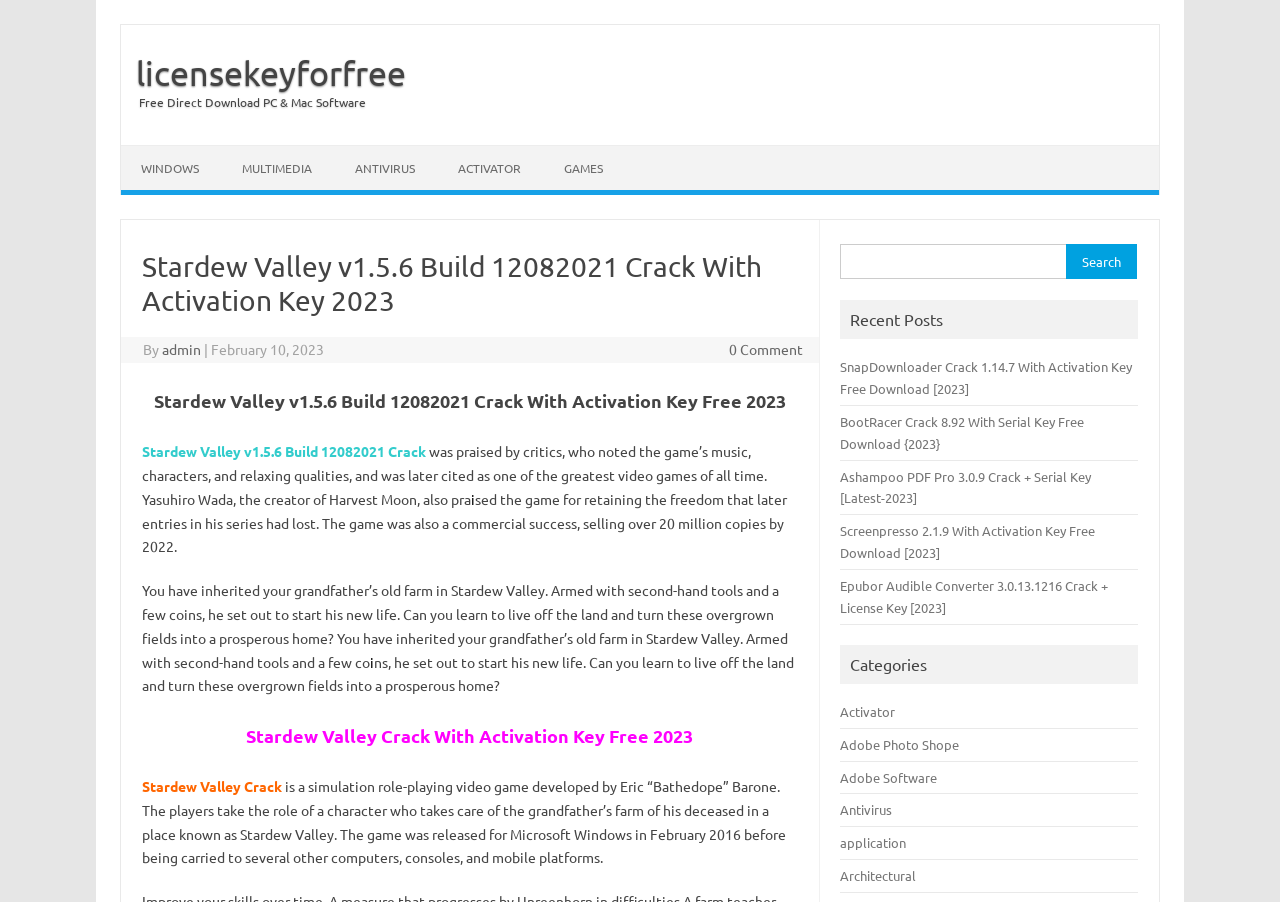Could you provide the bounding box coordinates for the portion of the screen to click to complete this instruction: "Click on the 'licensekeyforfree' link"?

[0.095, 0.059, 0.317, 0.103]